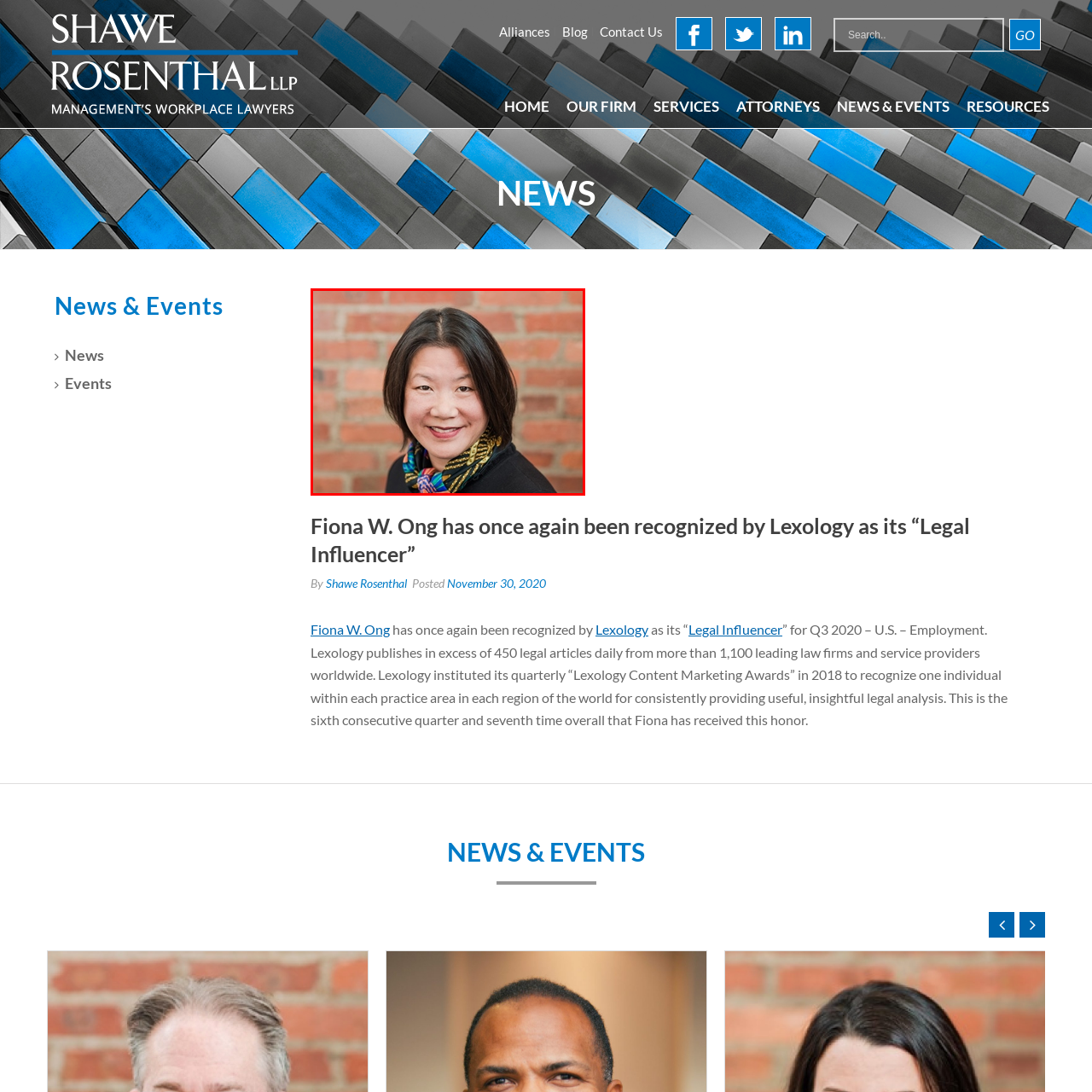Direct your attention to the red-outlined image and answer the question in a word or phrase: What is the color of Fiona's top?

Black